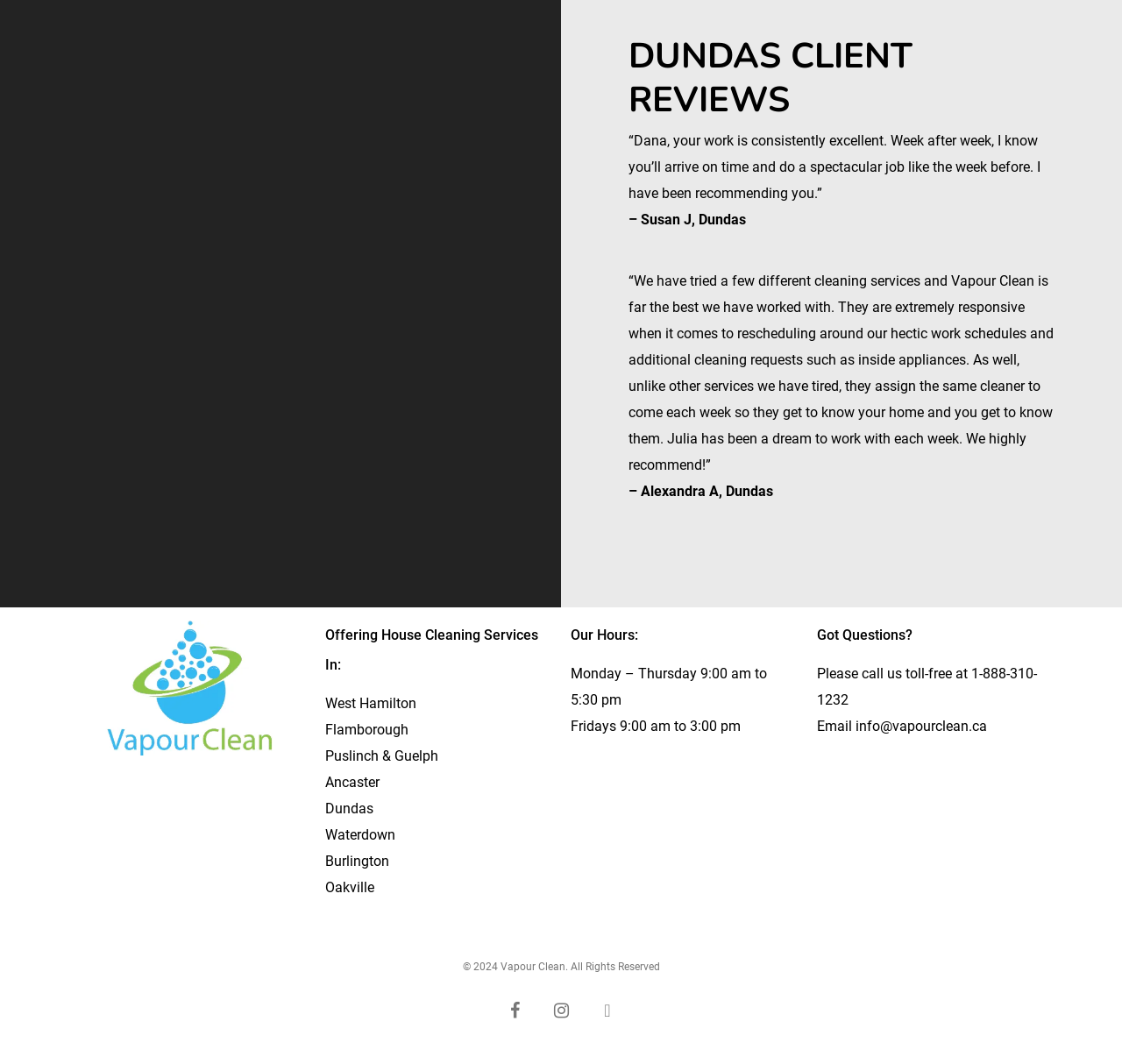Locate the coordinates of the bounding box for the clickable region that fulfills this instruction: "Call the toll-free number".

[0.728, 0.625, 0.924, 0.665]